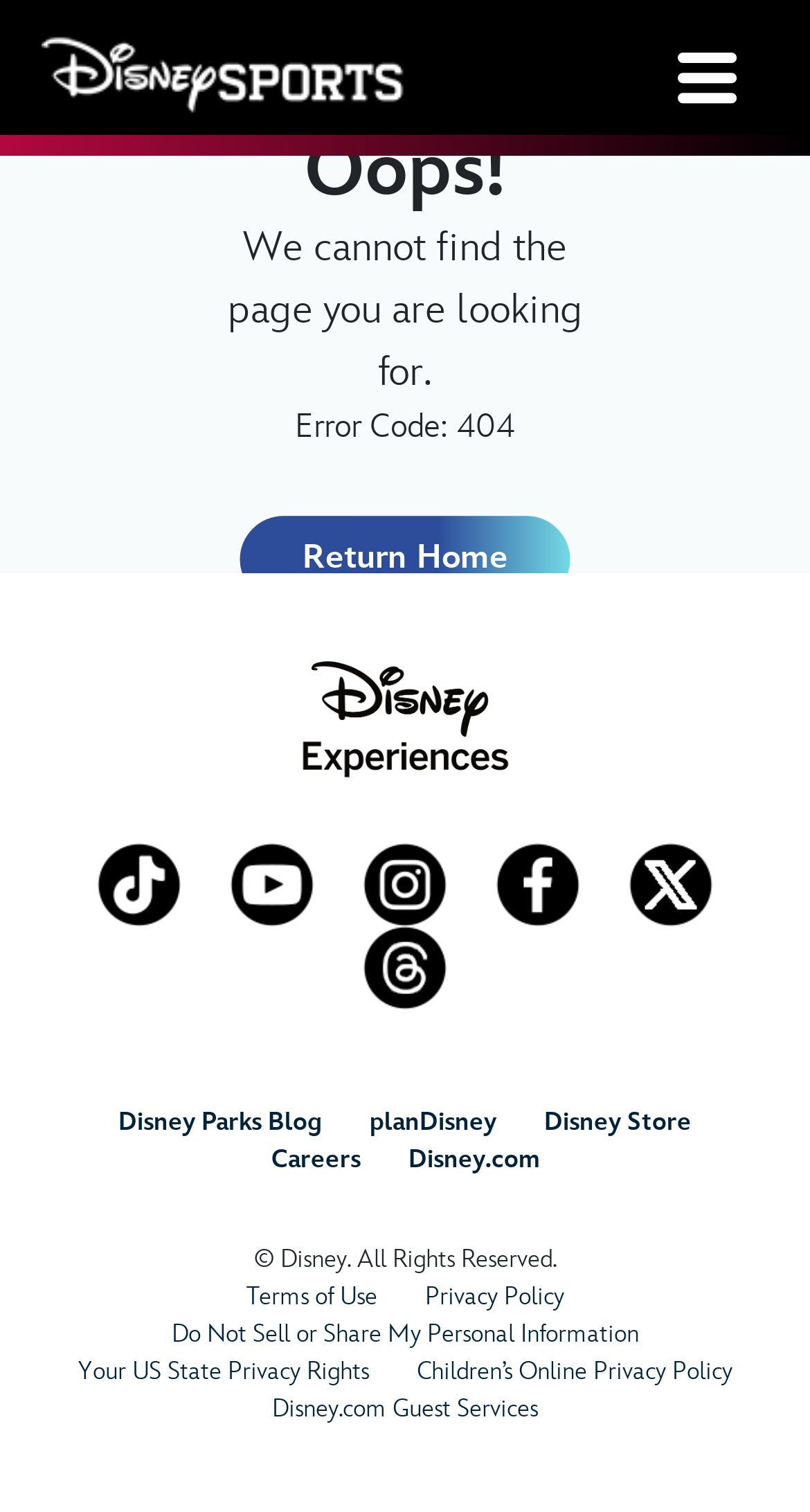Please find the bounding box coordinates for the clickable element needed to perform this instruction: "Toggle the navigation menu".

[0.797, 0.022, 0.949, 0.081]